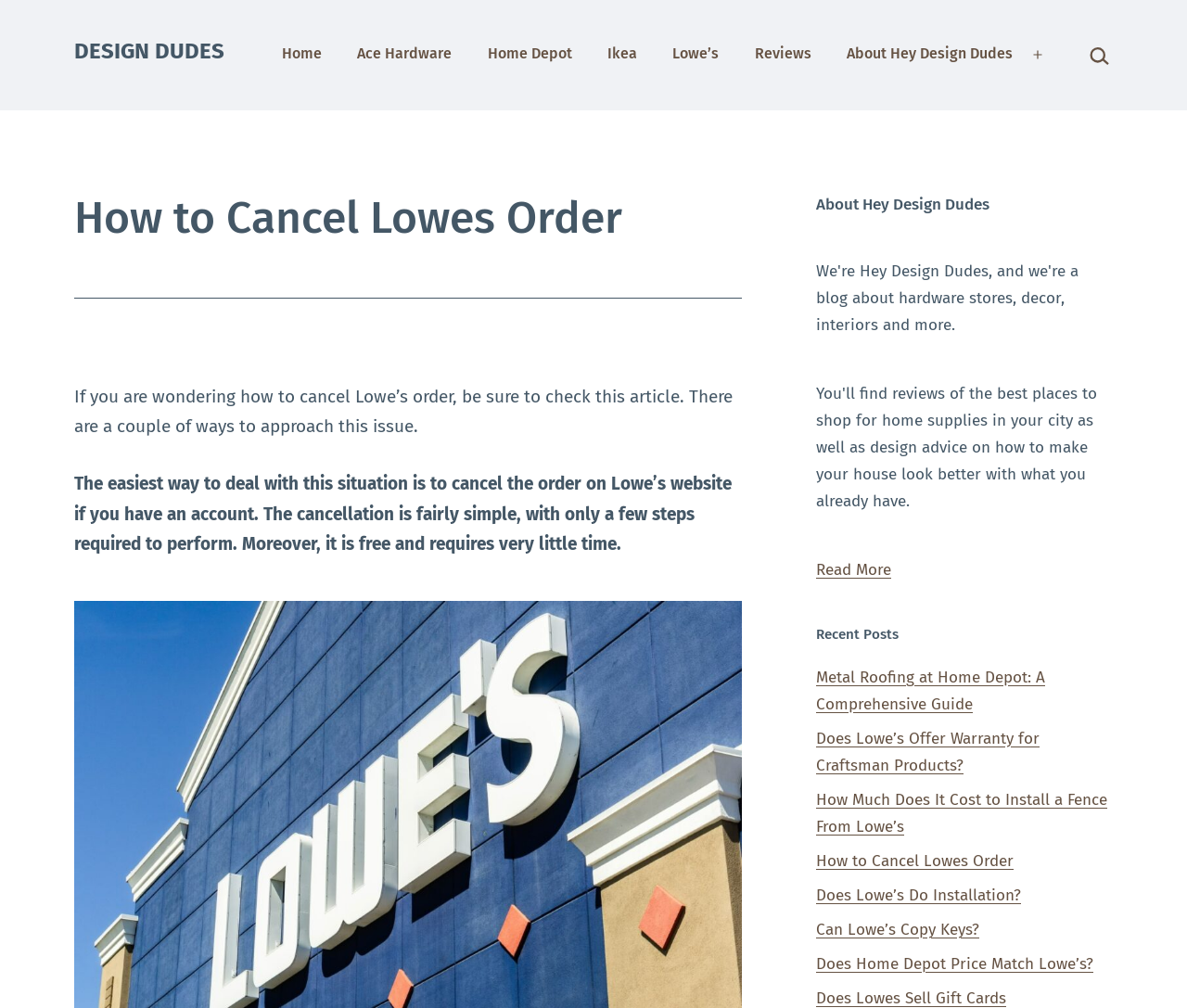What is the purpose of the article?
Refer to the screenshot and respond with a concise word or phrase.

To guide on canceling Lowe's order